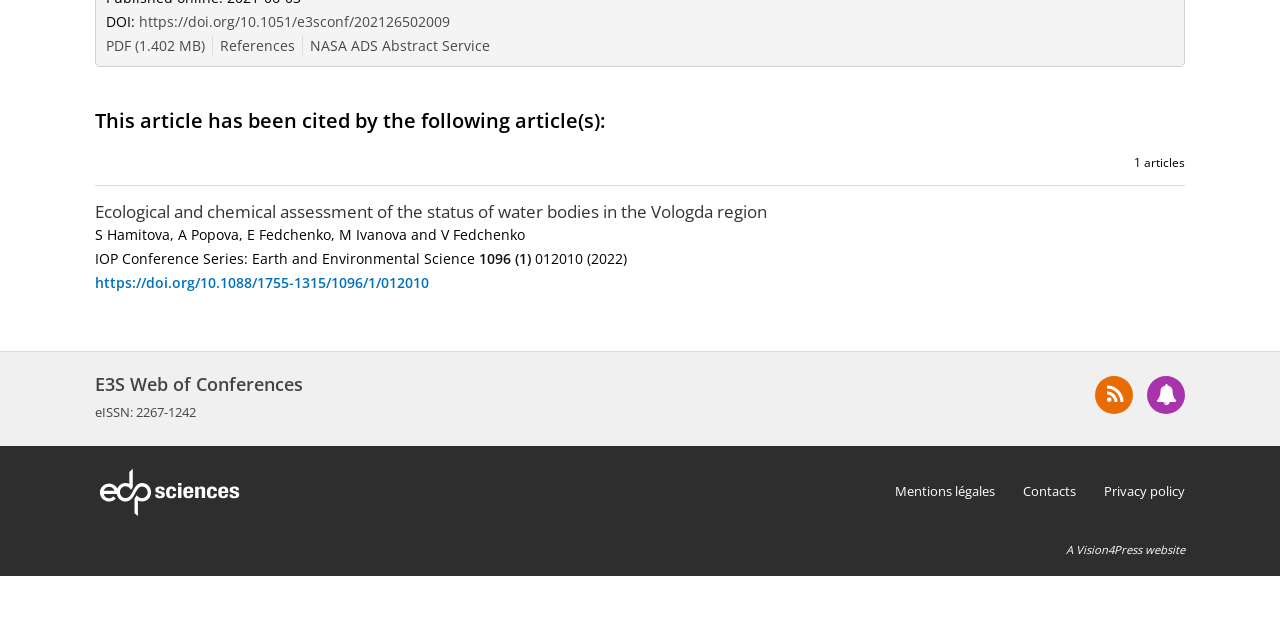Locate the bounding box coordinates for the element described below: "Privacy policy". The coordinates must be four float values between 0 and 1, formatted as [left, top, right, bottom].

[0.862, 0.753, 0.926, 0.781]